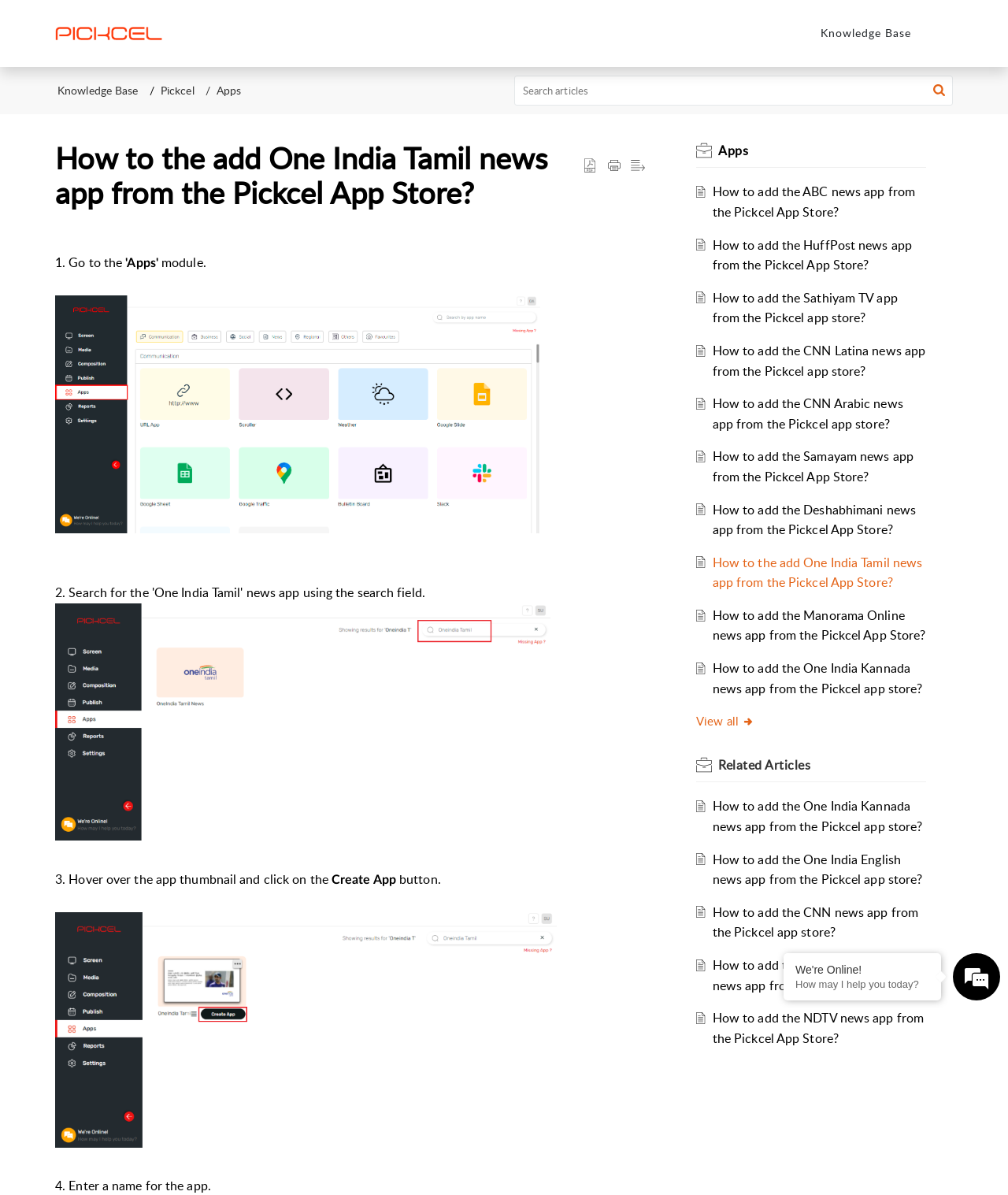Locate the bounding box coordinates of the element you need to click to accomplish the task described by this instruction: "Click on the 'Apps' tab".

[0.814, 0.021, 0.904, 0.034]